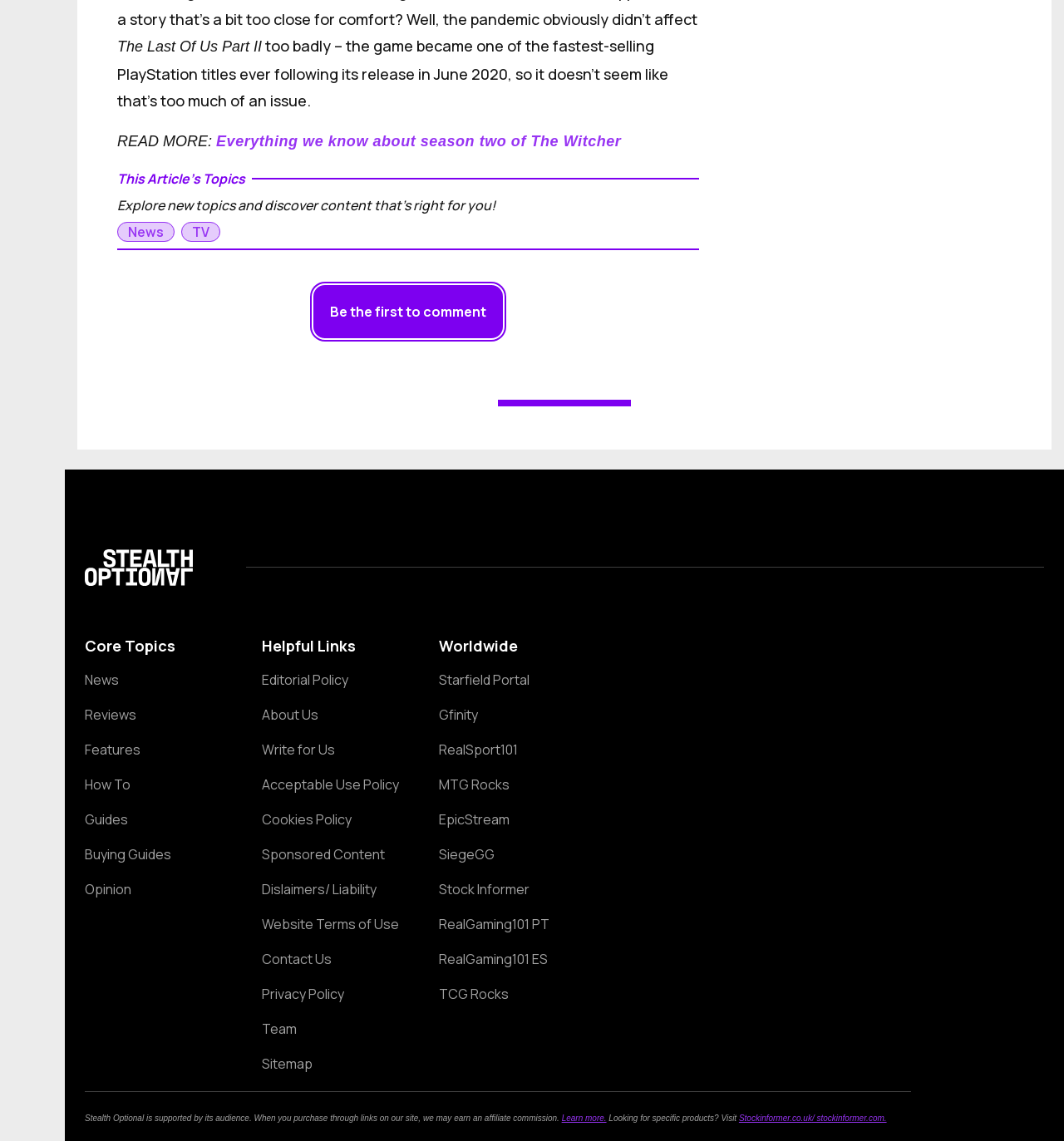Find the bounding box coordinates of the clickable element required to execute the following instruction: "Learn more about affiliate commission". Provide the coordinates as four float numbers between 0 and 1, i.e., [left, top, right, bottom].

[0.528, 0.974, 0.57, 0.985]